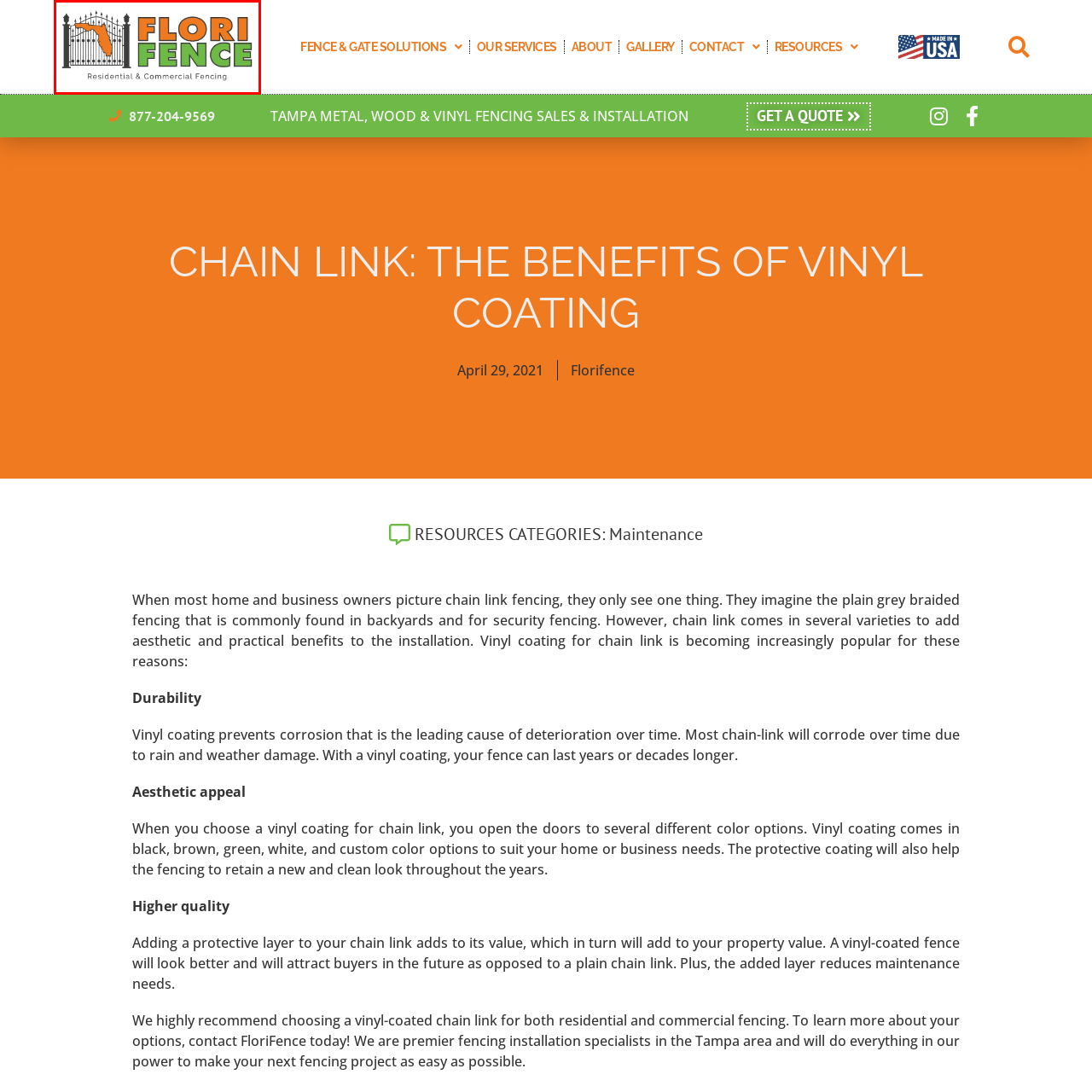What type of services does FloriFence specialize in?
Inspect the image area bounded by the red box and answer the question with a single word or a short phrase.

fencing solutions